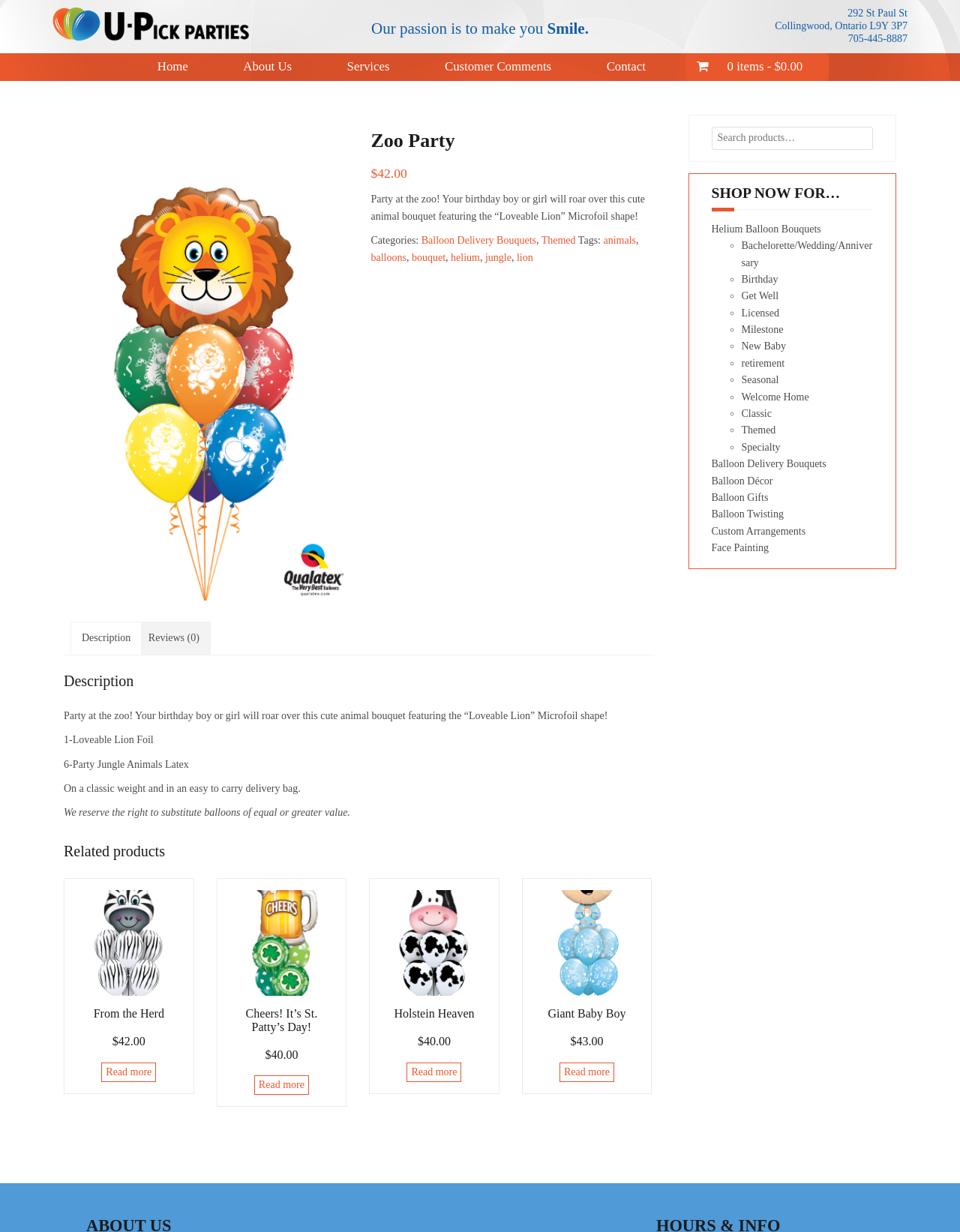Generate a thorough caption that explains the contents of the webpage.

This webpage is about a party supply company, specifically showcasing a "Zoo Party" theme. At the top, there is a navigation menu with links to "Home", "About Us", "Services", "Customer Comments", "Contact", and a shopping cart with 0 items. Below the navigation menu, there is a logo and a brief introduction to the company.

The main content area is divided into two sections. On the left, there is a large image of a "Loveable Lion" Microfoil balloon bouquet, which is the main product being featured. On the right, there is a description of the product, including its price ($42.00) and categories (Balloon Delivery Bouquets, Themed). There are also links to related products and tags (animals, balloons, bouquet, helium, jungle, lion).

Below the product description, there is a tab list with two tabs: "Description" and "Reviews (0)". The "Description" tab is selected by default and displays a detailed description of the product, including its contents and a note about possible substitutions. The "Reviews" tab is empty, indicating that there are no customer reviews for this product.

Further down the page, there is a section titled "Related products" with four links to other products: "From the Herd", "Cheers! It’s St. Patty’s Day!", "Holstein Heaven", and "Giant Baby Boy". Each link has a brief description and a price.

On the right side of the page, there is a search bar with a heading "SHOP NOW FOR…" and a list of links to various categories, including "Helium Balloon Bouquets", "Bachelorette/Wedding/Anniversary", "Birthday", "Get Well", "Licensed", and "Milestone".